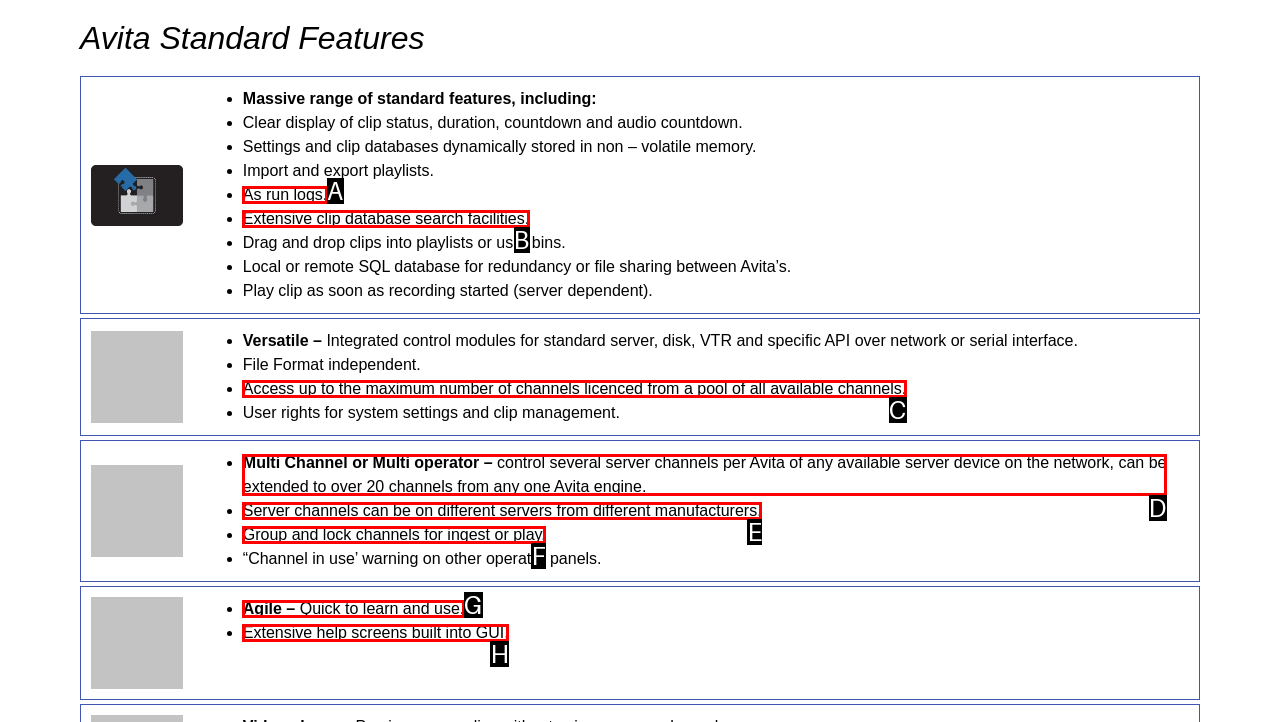Select the HTML element that matches the description: Extensive clip database search facilities.. Provide the letter of the chosen option as your answer.

B